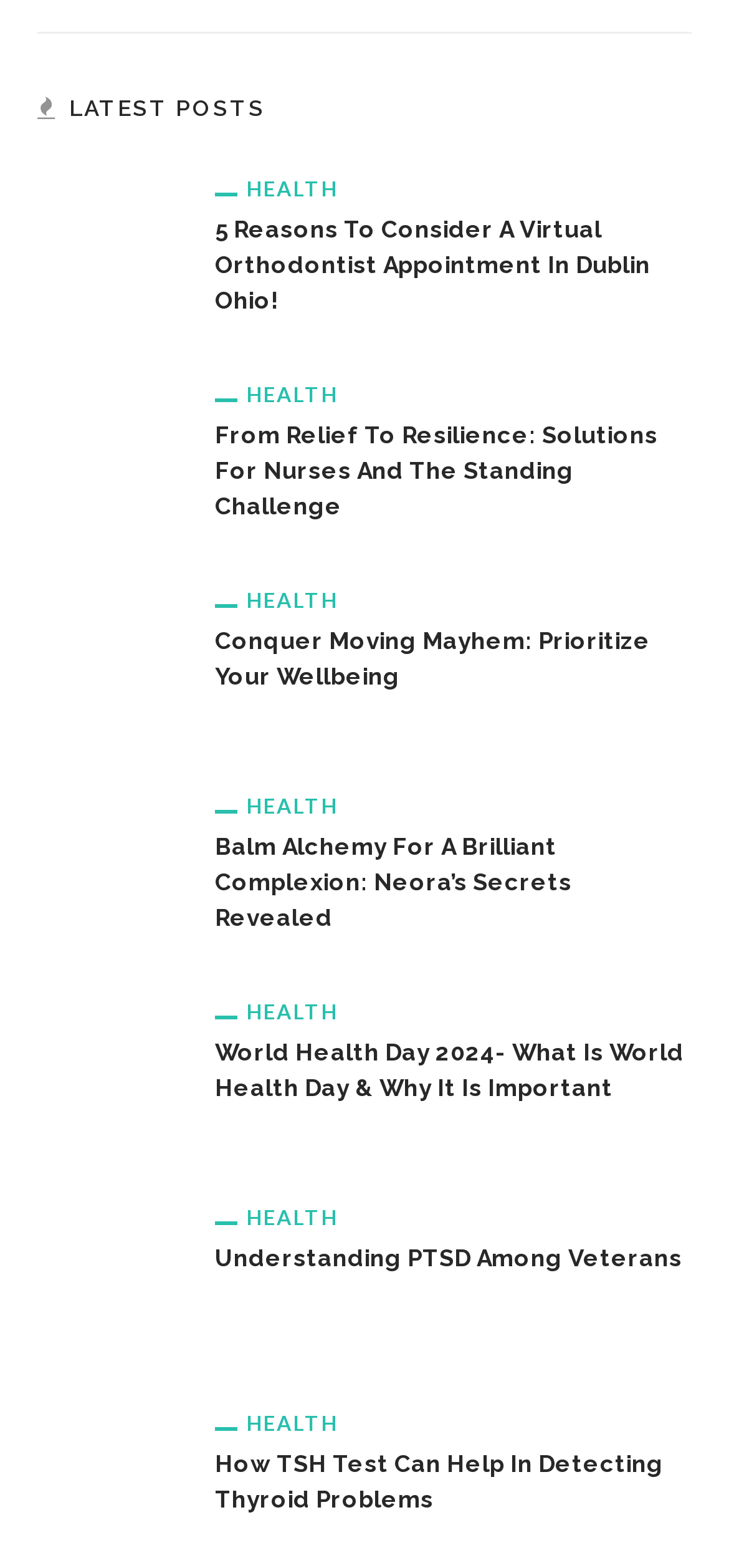Please find and report the bounding box coordinates of the element to click in order to perform the following action: "Read about 5 Reasons to Consider a Virtual Orthodontist Appointment in Dublin Ohio!". The coordinates should be expressed as four float numbers between 0 and 1, in the format [left, top, right, bottom].

[0.051, 0.148, 0.256, 0.168]